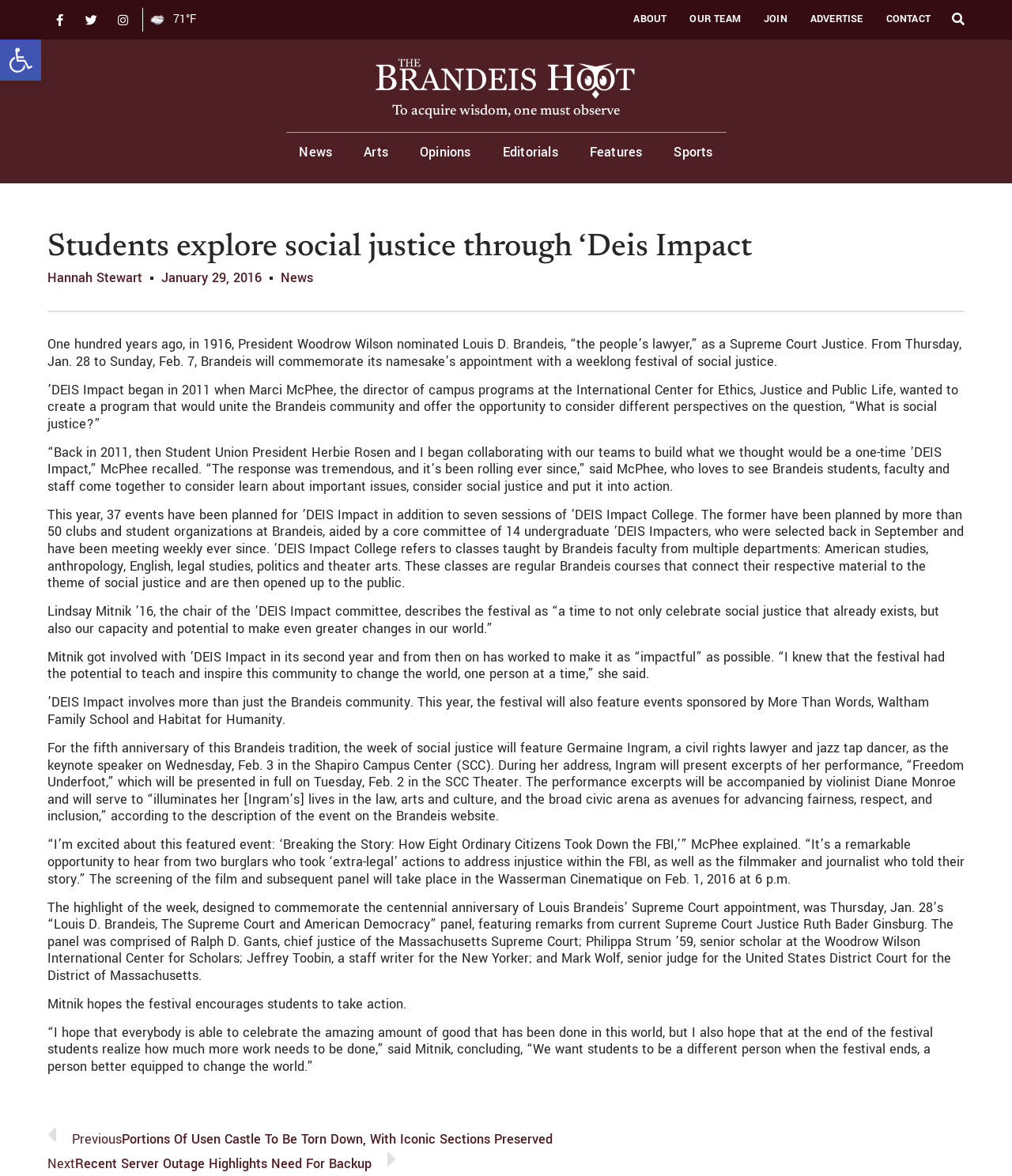Describe in detail what you see on the webpage.

This webpage is about the 'Deis Impact festival at Brandeis University, which focuses on social justice. At the top of the page, there are several links to social media platforms, including Facebook, Twitter, and Instagram, as well as a toolbar and a temperature display showing 71°F. 

Below the social media links, there is a navigation menu with links to different sections of the website, including "About", "Our Team", "Join", "Advertise", and "Contact". 

The main content of the page is divided into two sections. The left section features a heading that quotes "To acquire wisdom, one must observe" and a series of links to different categories, including "News", "Arts", "Opinions", "Editorials", "Features", and "Sports". 

The right section is the main article, which discusses the 'Deis Impact festival and its history. The article is divided into several paragraphs, each describing a different aspect of the festival, including its origins, the events planned, and the keynote speaker. There are also quotes from the festival's organizers and participants. 

At the bottom of the page, there are links to previous and next articles, titled "Portions Of Usen Castle To Be Torn Down, With Iconic Sections Preserved" and "Recent Server Outage Highlights Need For Backup", respectively.